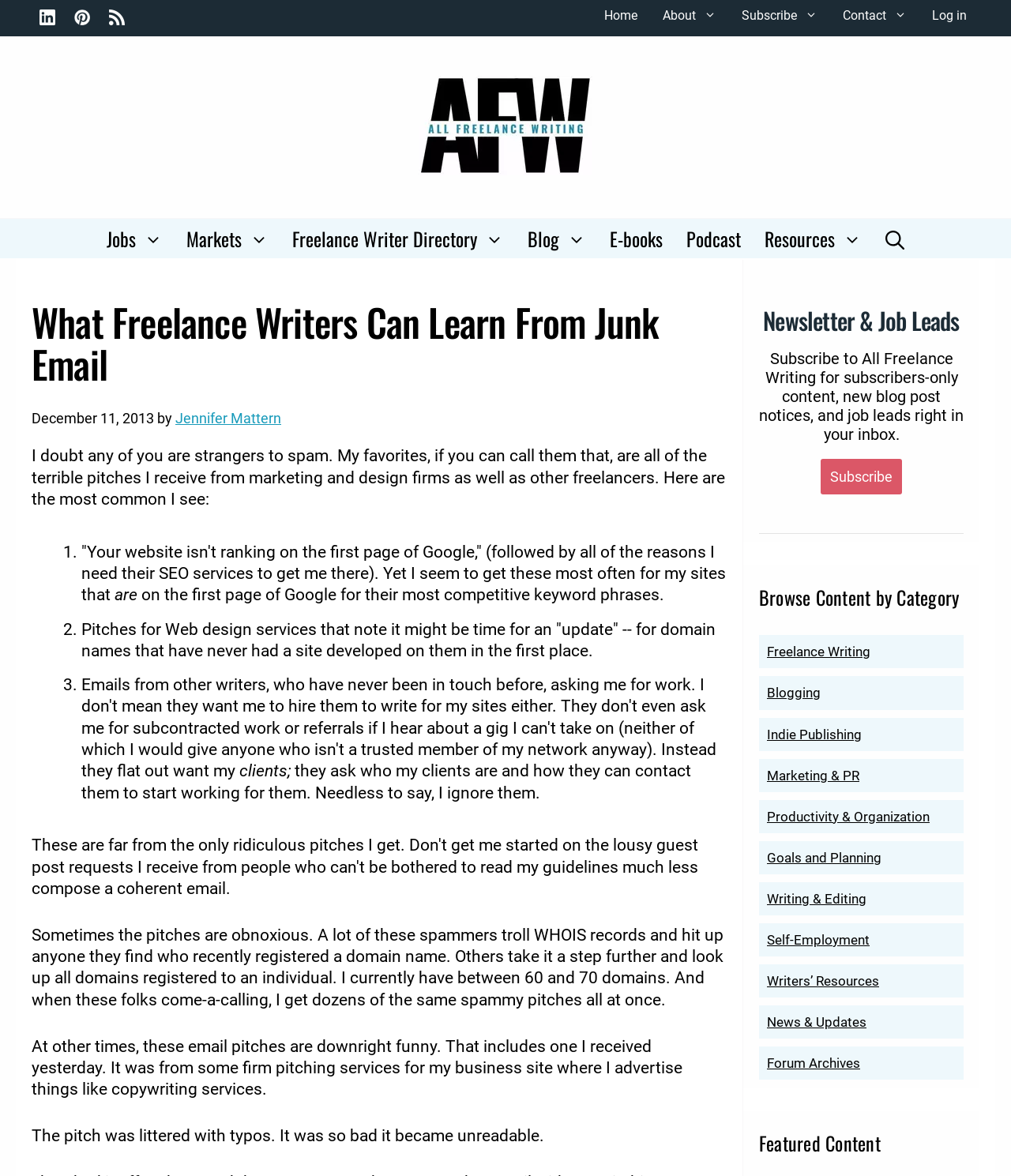Can you locate the main headline on this webpage and provide its text content?

What Freelance Writers Can Learn From Junk Email